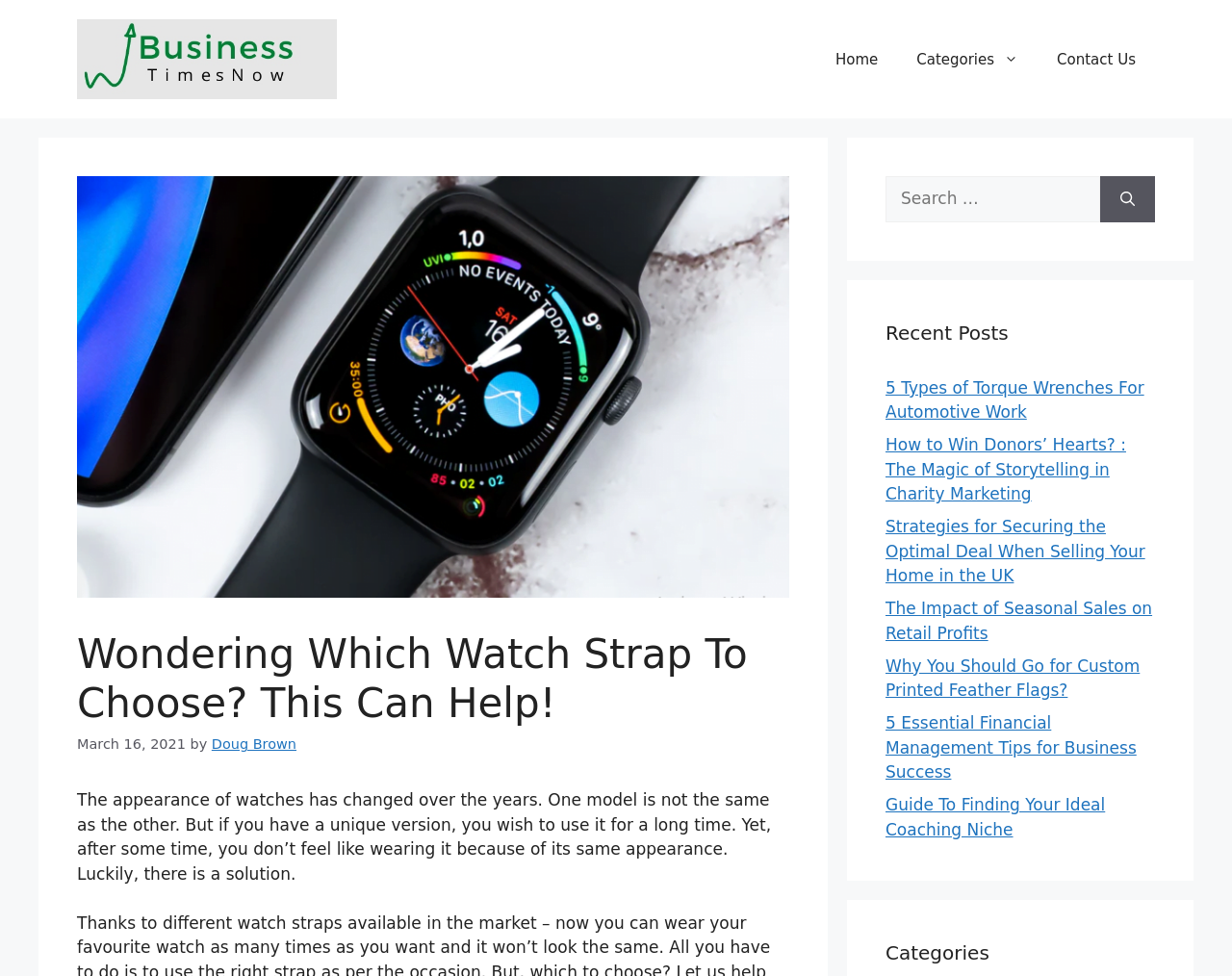Please locate the bounding box coordinates of the region I need to click to follow this instruction: "Go to the webpage powered by WordPress".

None